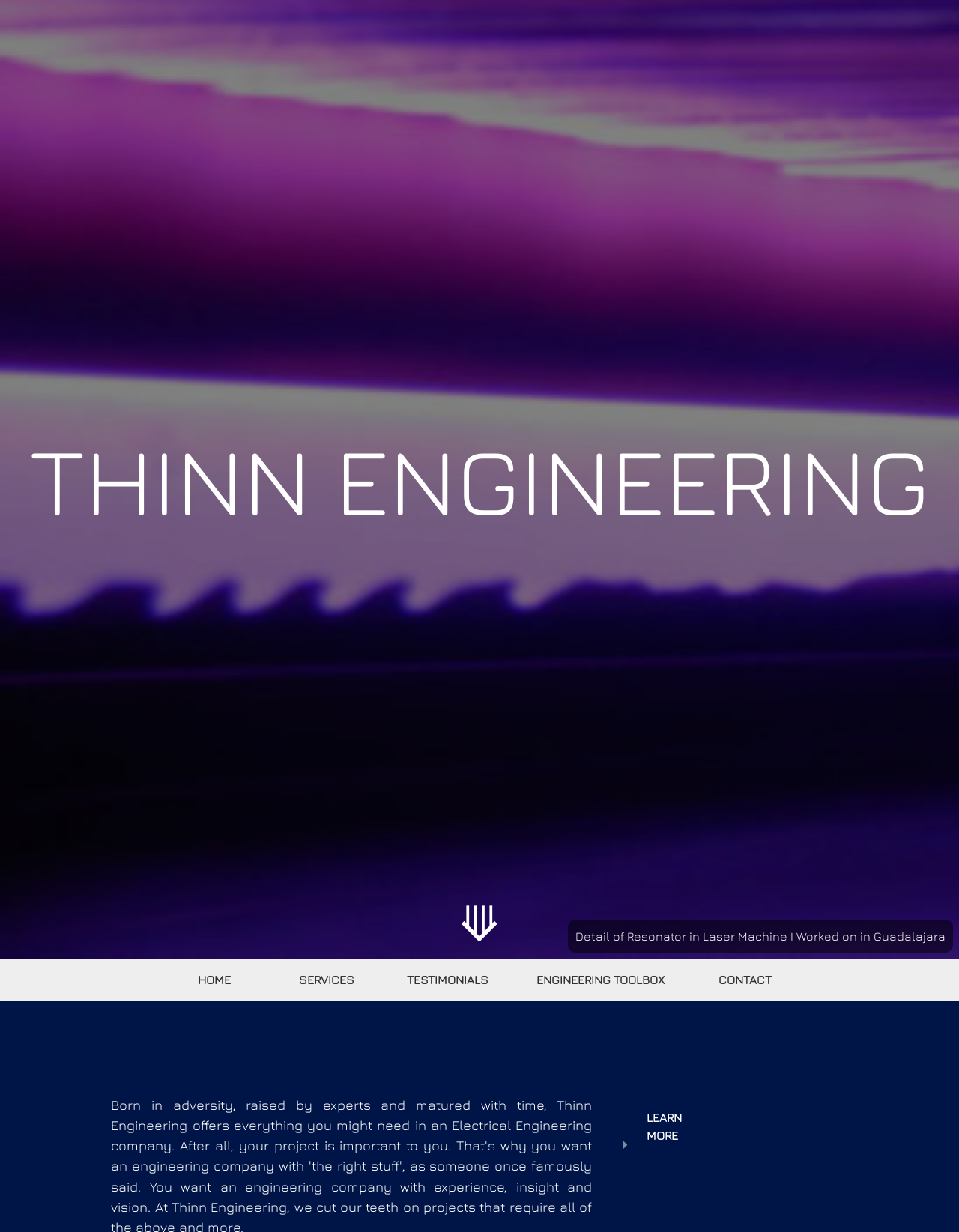Reply to the question with a single word or phrase:
What are the main sections of the webpage?

HOME, SERVICES, TESTIMONIALS, ENGINEERING TOOLBOX, CONTACT